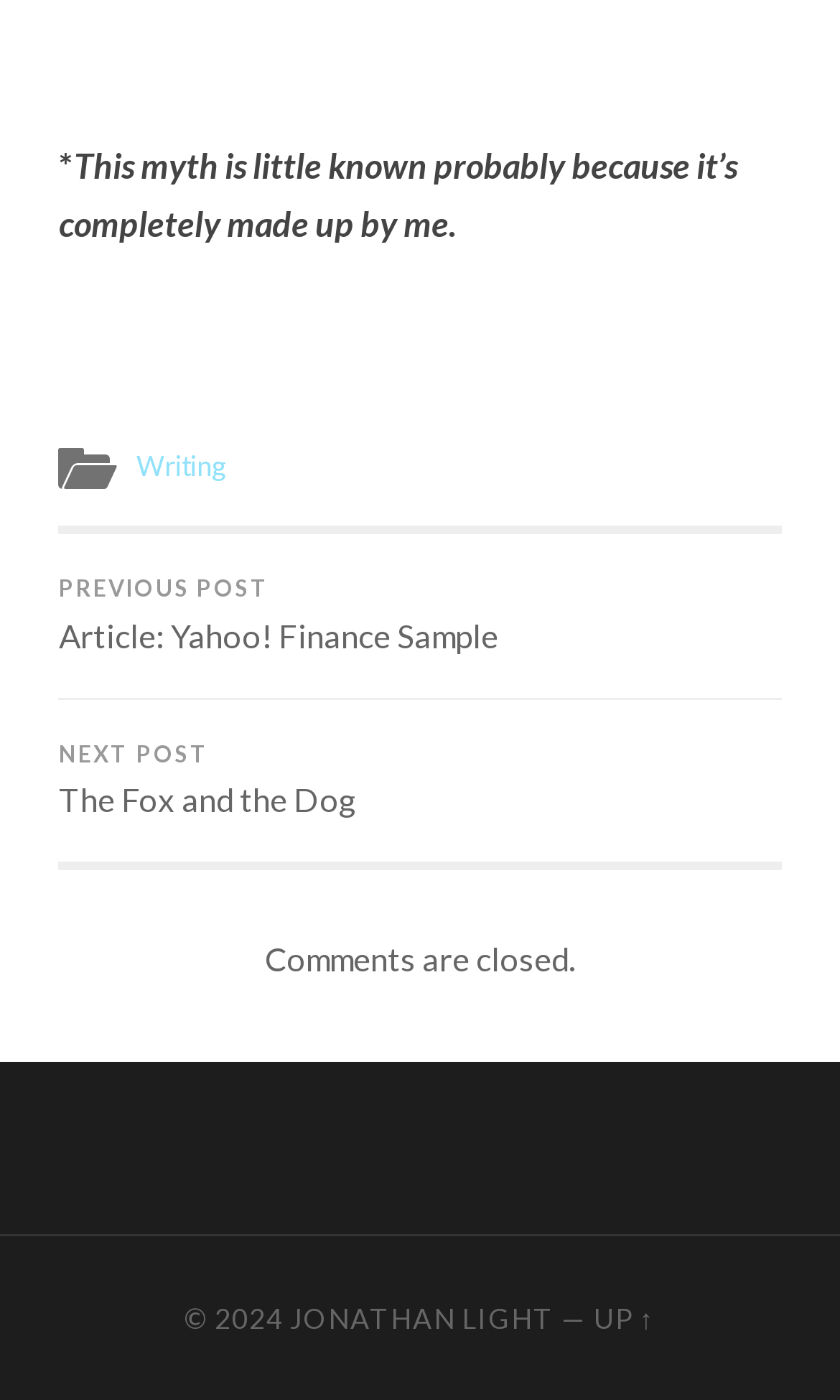Consider the image and give a detailed and elaborate answer to the question: 
What is the next post about?

The next post can be found by looking at the link 'NEXT POST The Fox and the Dog' on the webpage. This link suggests that the next post is about a story called 'The Fox and the Dog'.